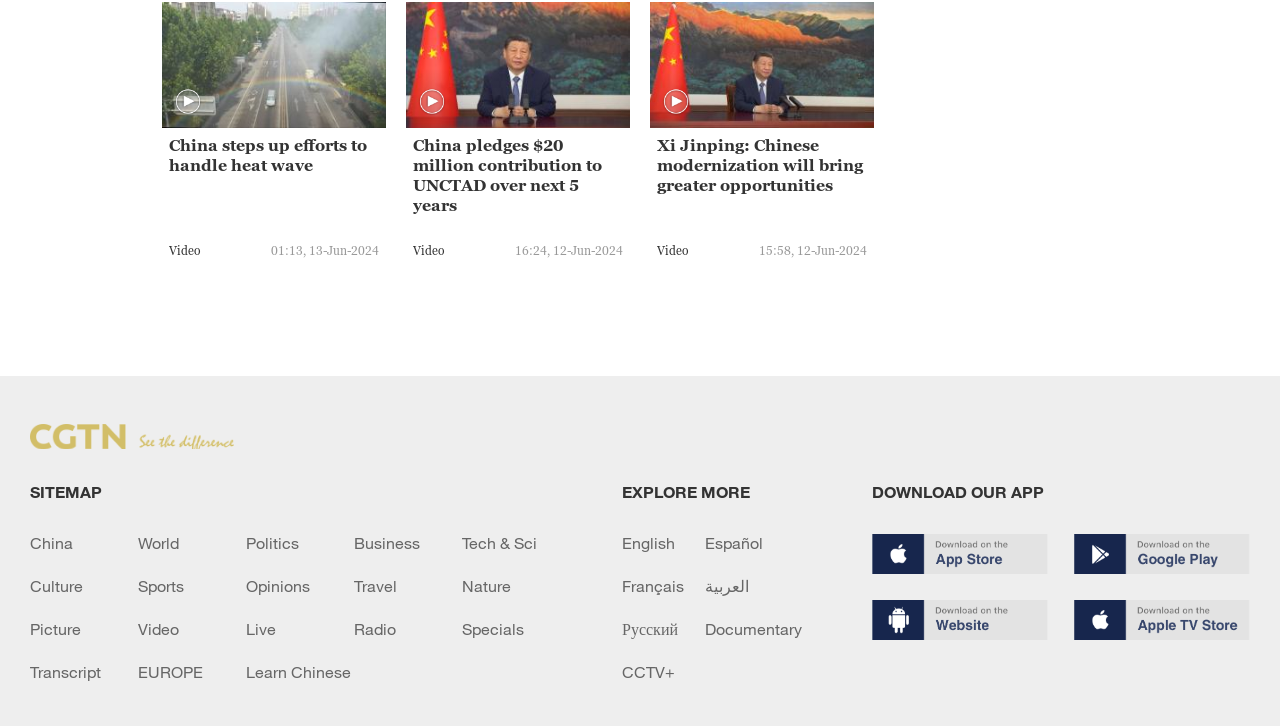How many categories are present in the top navigation menu?
Refer to the image and answer the question using a single word or phrase.

8